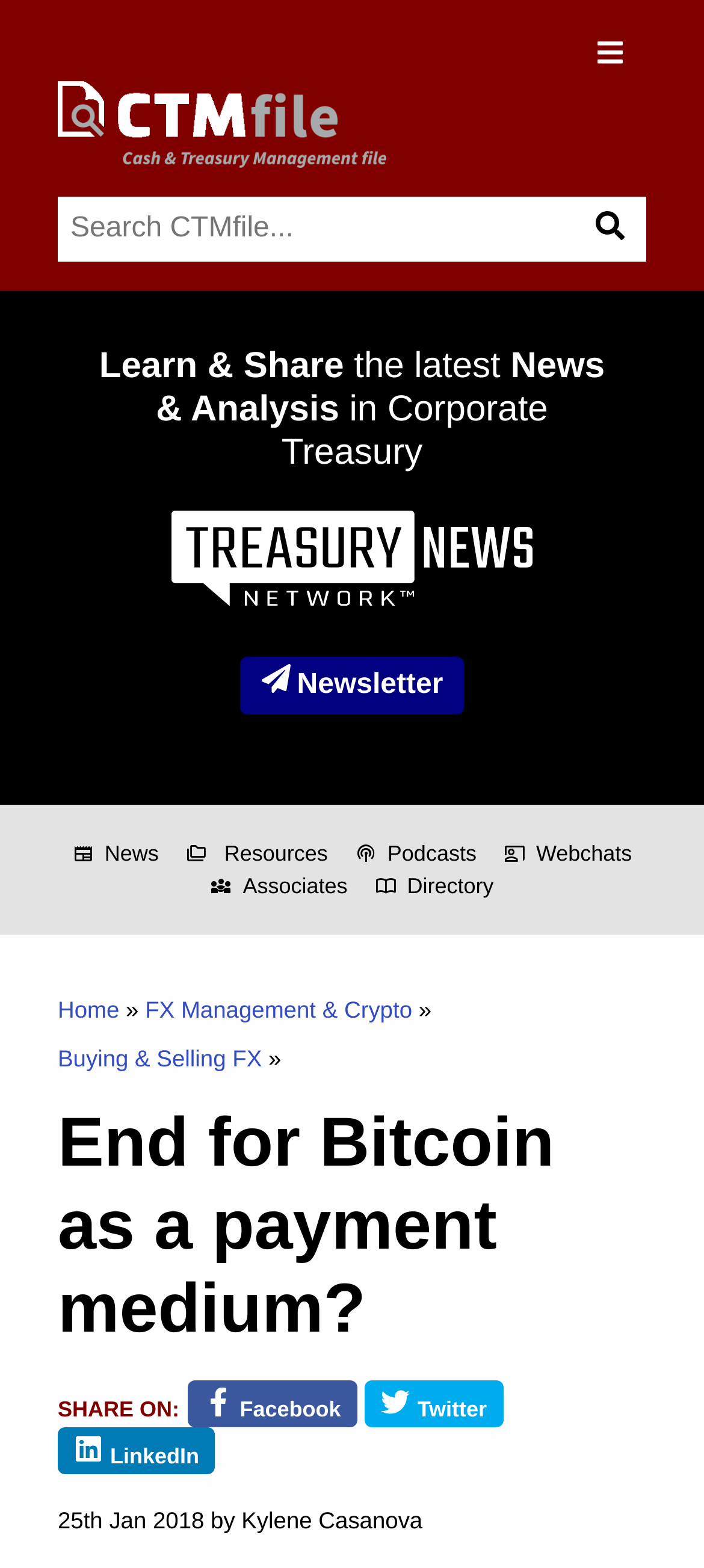Please determine the bounding box coordinates of the element to click on in order to accomplish the following task: "Search for something". Ensure the coordinates are four float numbers ranging from 0 to 1, i.e., [left, top, right, bottom].

[0.082, 0.126, 0.81, 0.167]